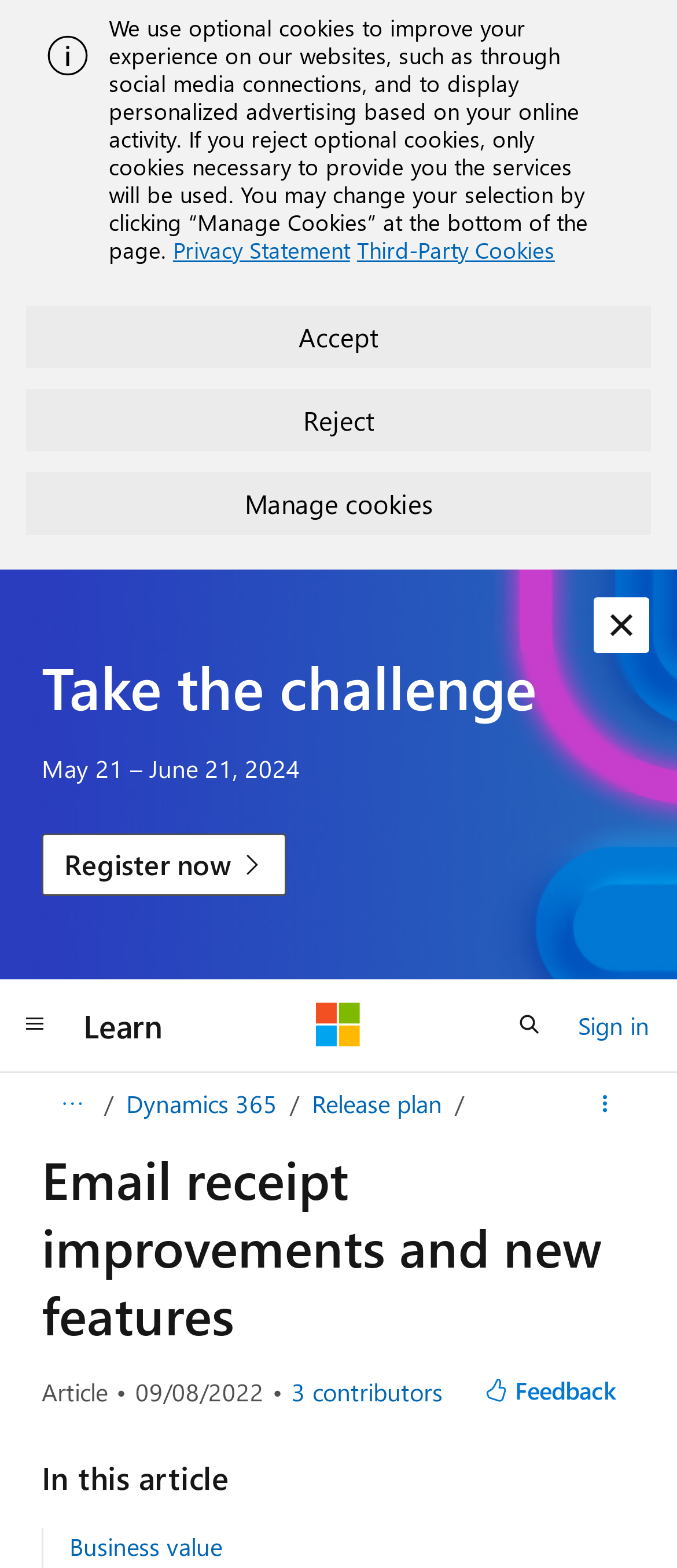What is the date of the article review?
Please provide a single word or phrase as your answer based on the image.

09/08/2022